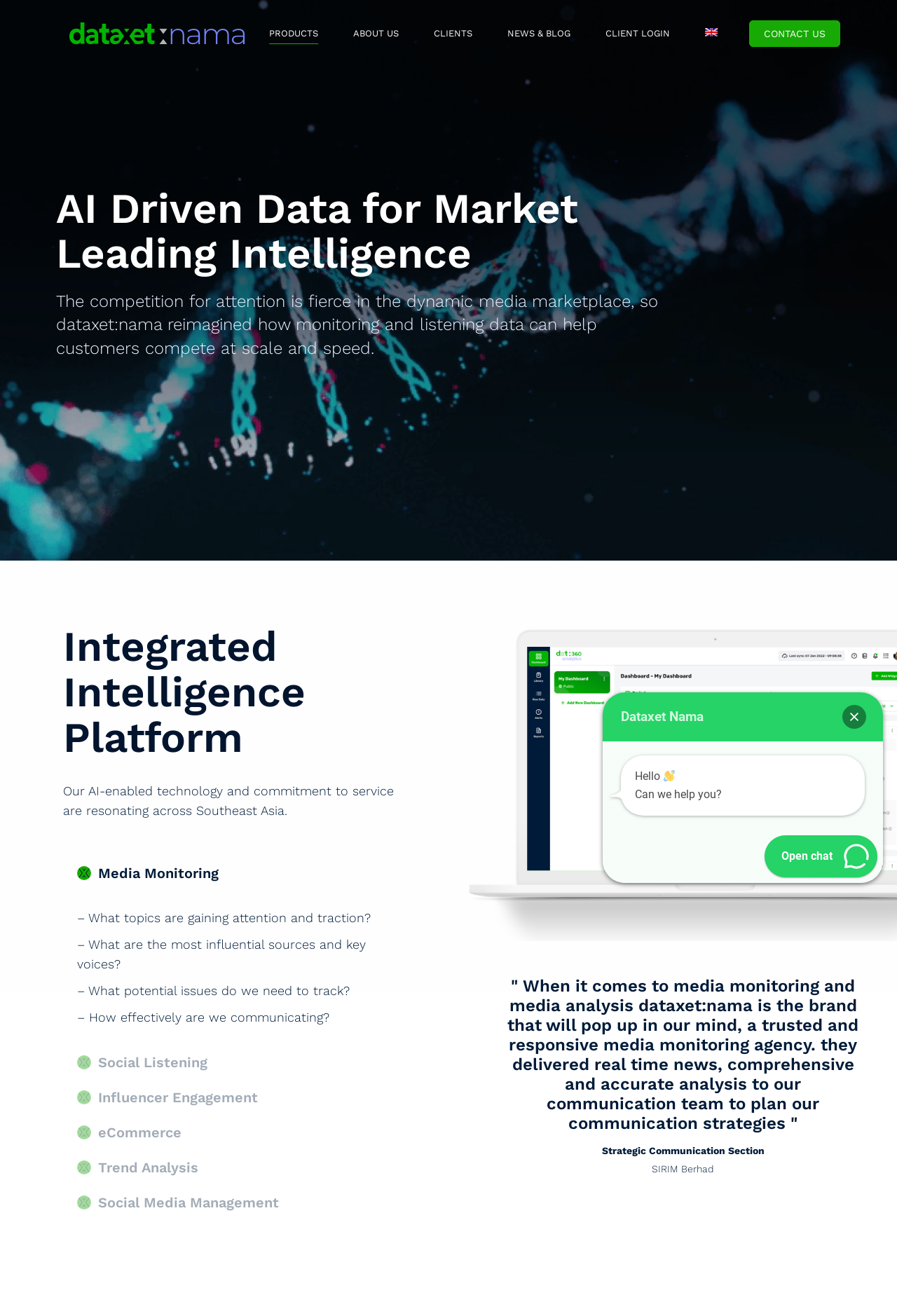Identify the bounding box coordinates for the UI element mentioned here: "Clients". Provide the coordinates as four float values between 0 and 1, i.e., [left, top, right, bottom].

[0.467, 0.011, 0.544, 0.04]